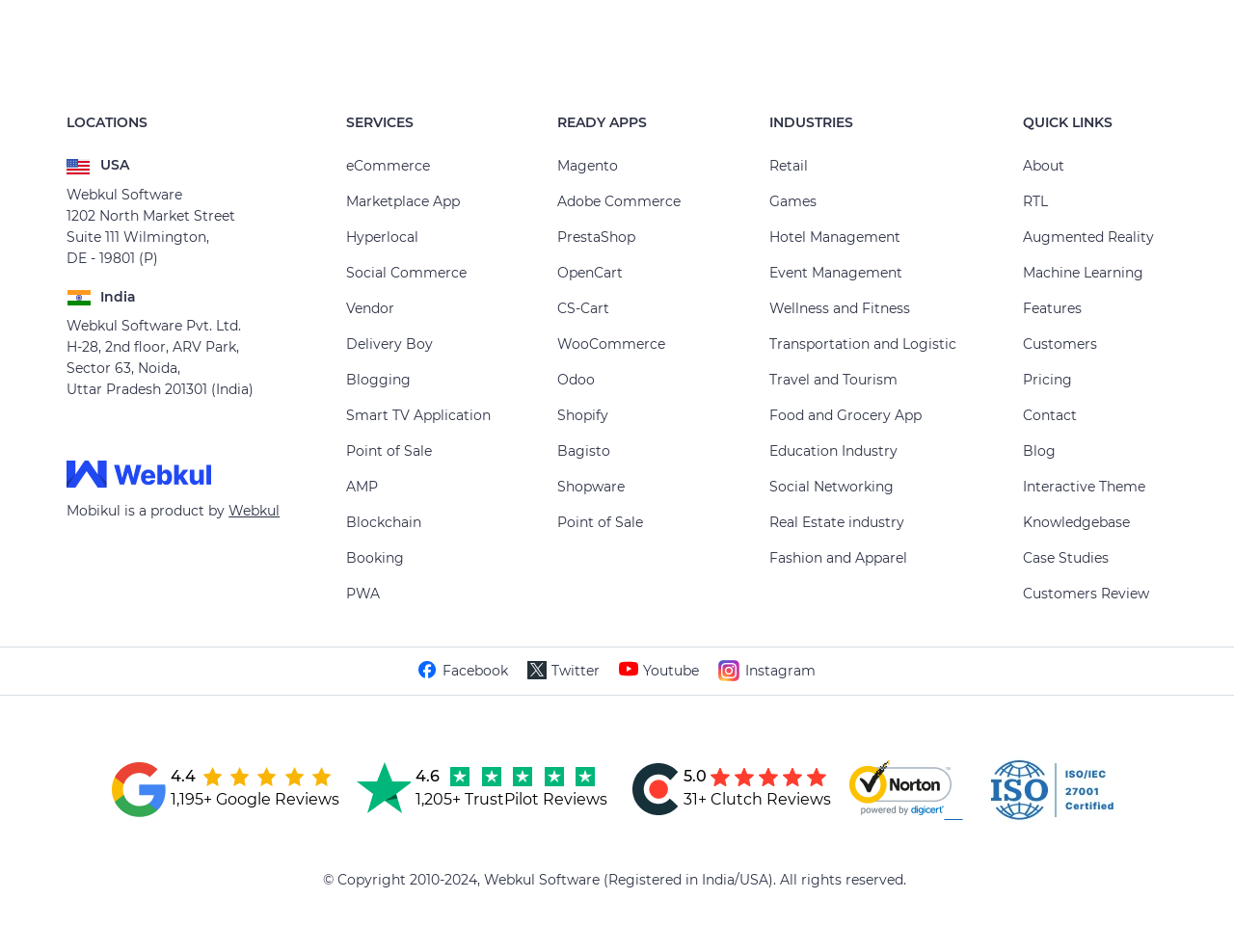Refer to the image and provide an in-depth answer to the question: 
What is the rating mentioned in the Google Reviews section?

The Google Reviews section mentions a rating of 4.4 out of 5, along with the number of reviews, which is 1,195+.